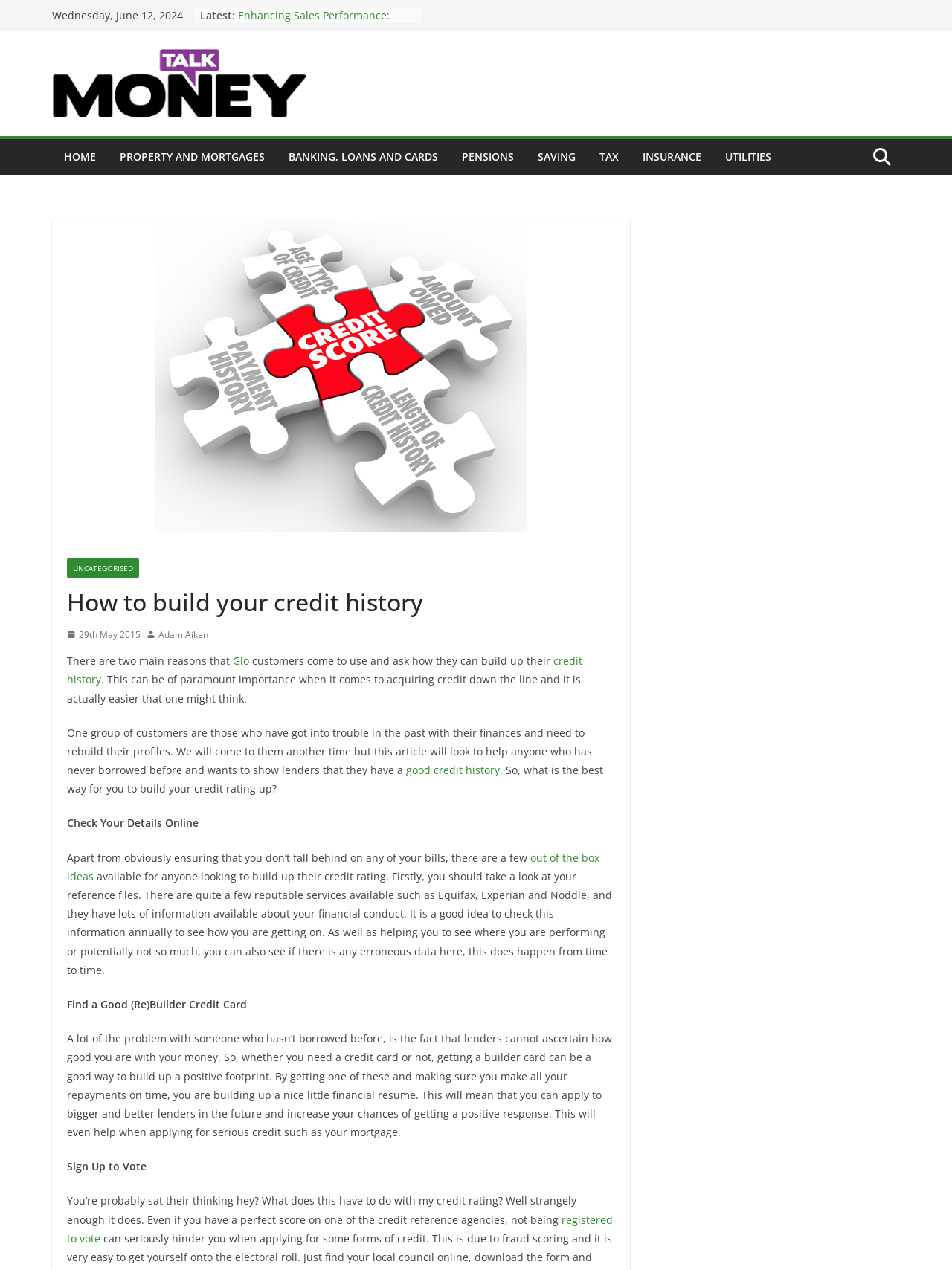Find the main header of the webpage and produce its text content.

How to build your credit history